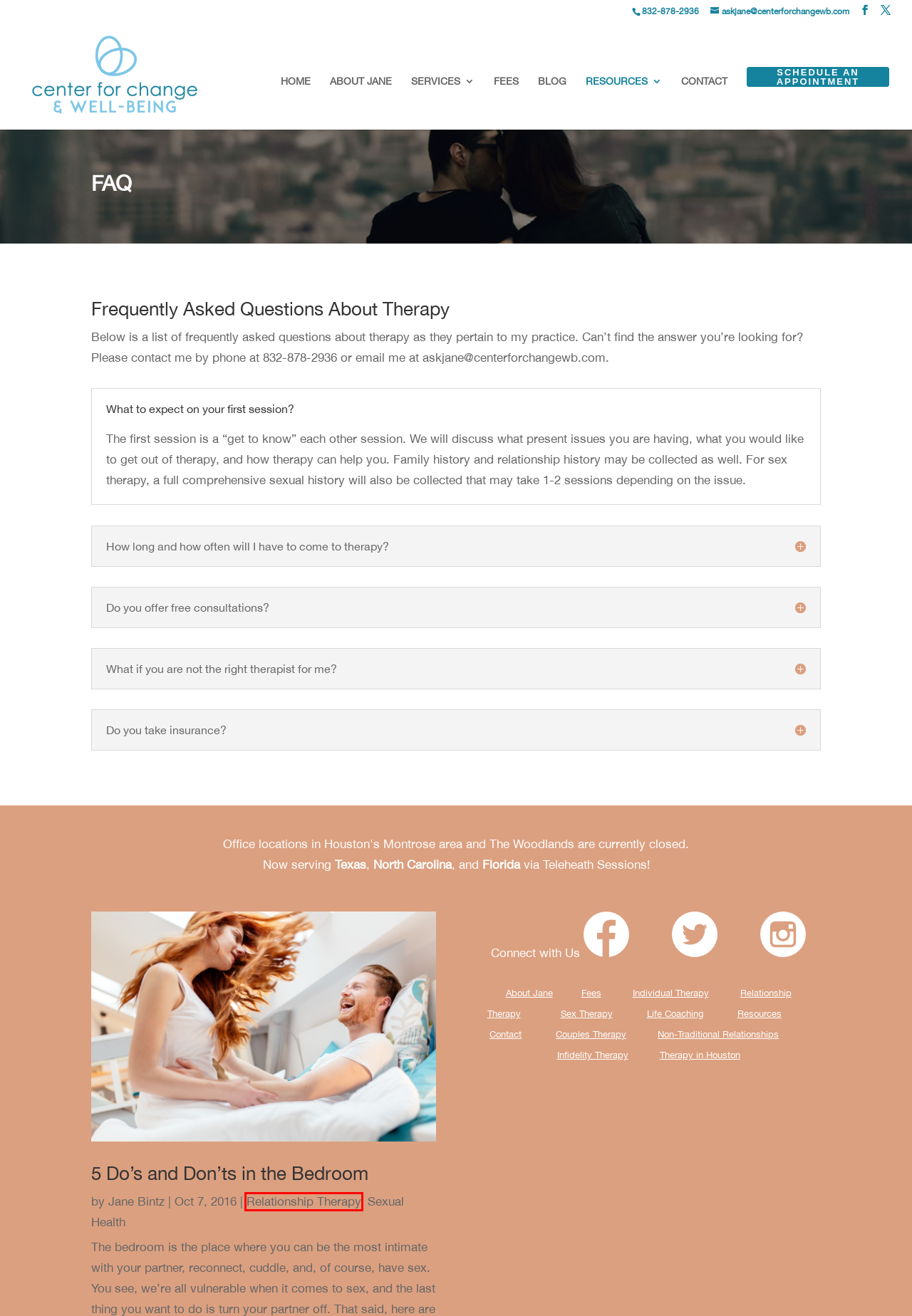You are provided with a screenshot of a webpage where a red rectangle bounding box surrounds an element. Choose the description that best matches the new webpage after clicking the element in the red bounding box. Here are the choices:
A. Contact Us | Center for Change
B. Therapy Services | Center for Change & Well-Being
C. Infidelity Therapy | Houston, TX | Center For Change & Well-Being
D. 5 Do’s and Don’ts in the Bedroom | Center for Change
E. Relationship Therapy Blog Posts | Center for Change
F. Jane Bintz | Licensed Therapist | Center For Change
G. Individual Psychotherapy | Center For Change
H. Couples Therapy | Houston, TX | Center For Change & Well-Being

E